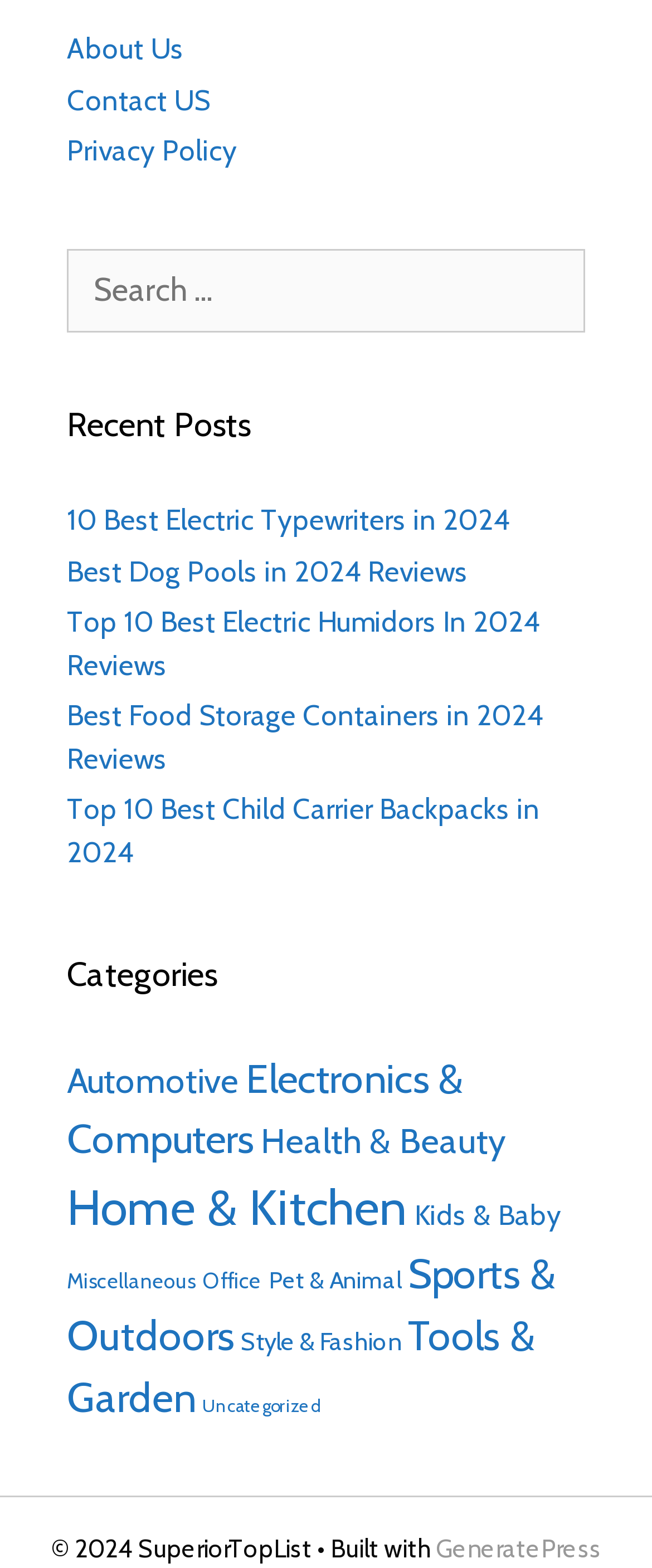Answer the question with a brief word or phrase:
What is the purpose of the search box?

Search for posts